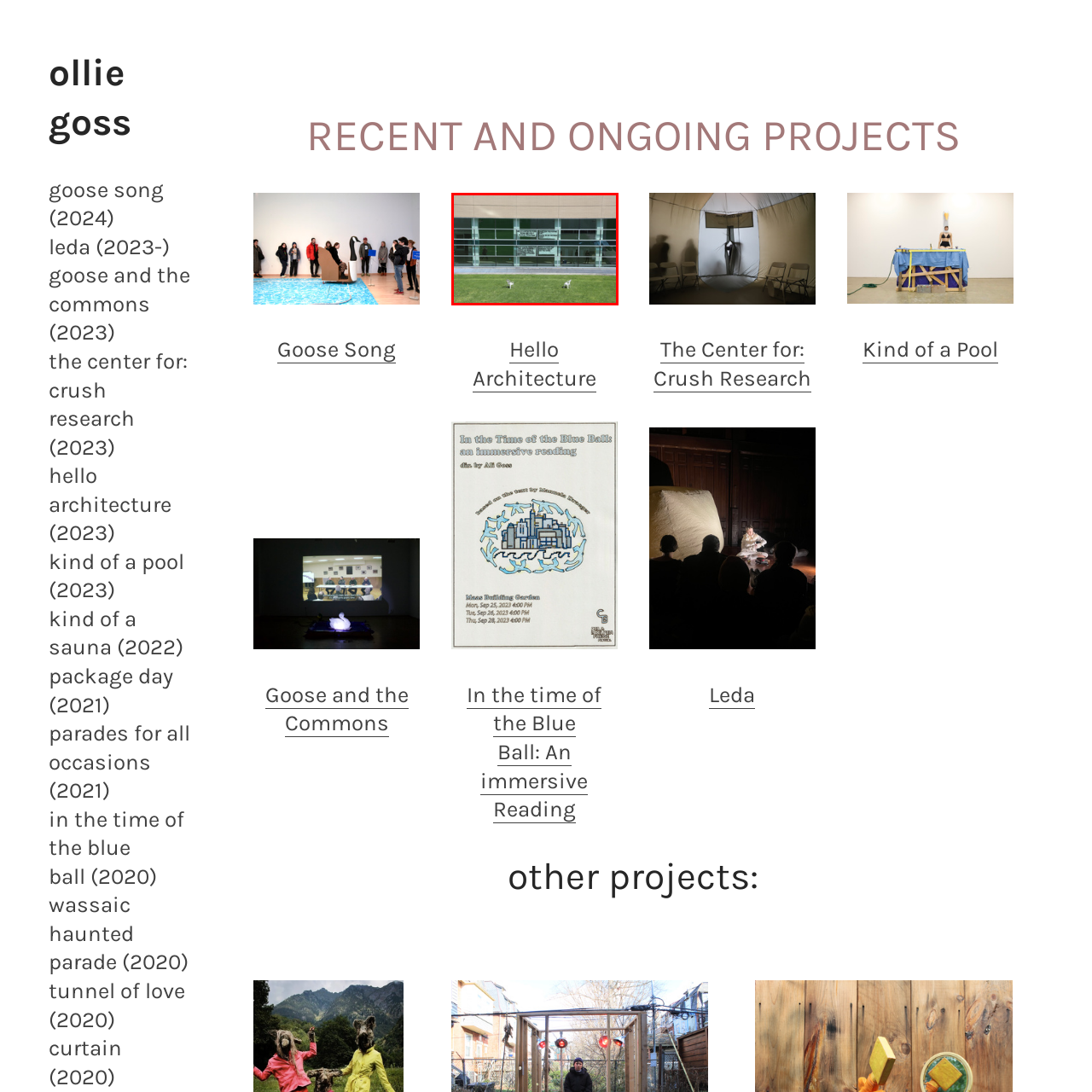What type of building is in the background?
Examine the image outlined by the red bounding box and answer the question with as much detail as possible.

The caption describes the building as having 'large glass windows' and 'reflective panes', which suggests a modern architectural style.